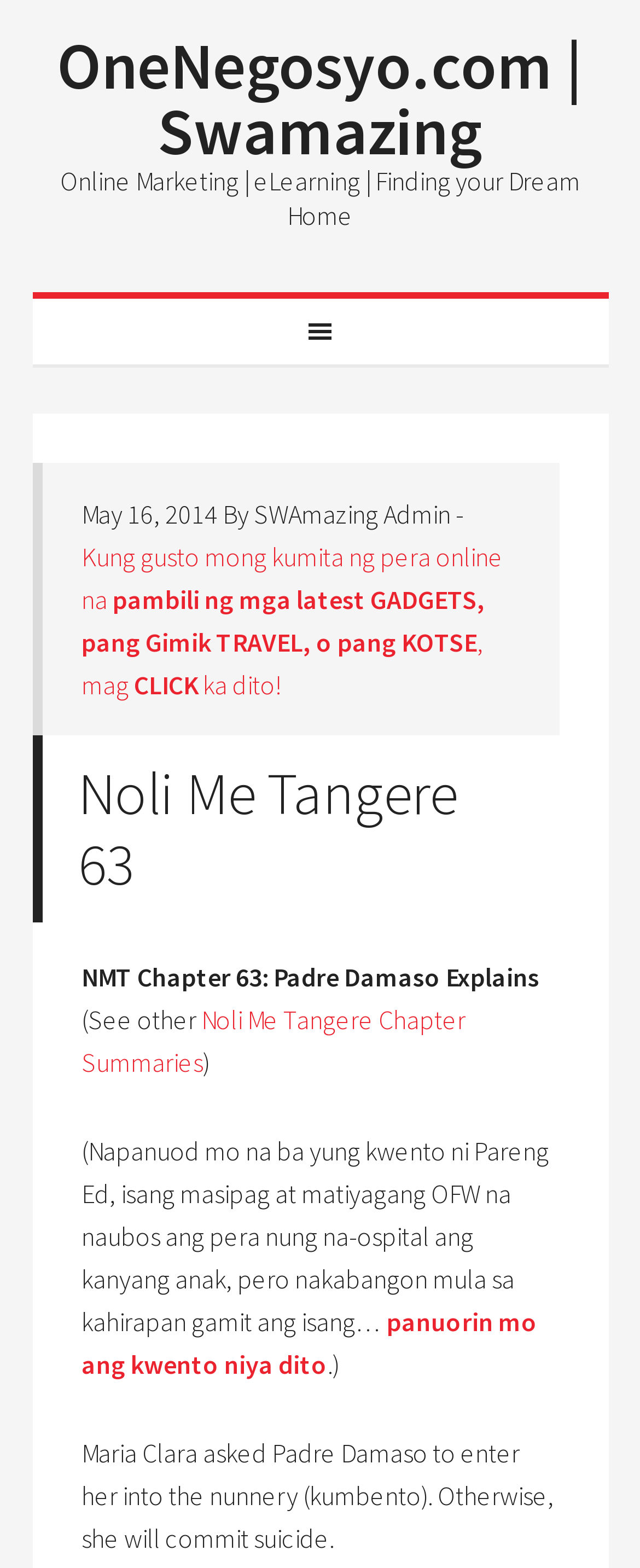Could you identify the text that serves as the heading for this webpage?

Noli Me Tangere 63